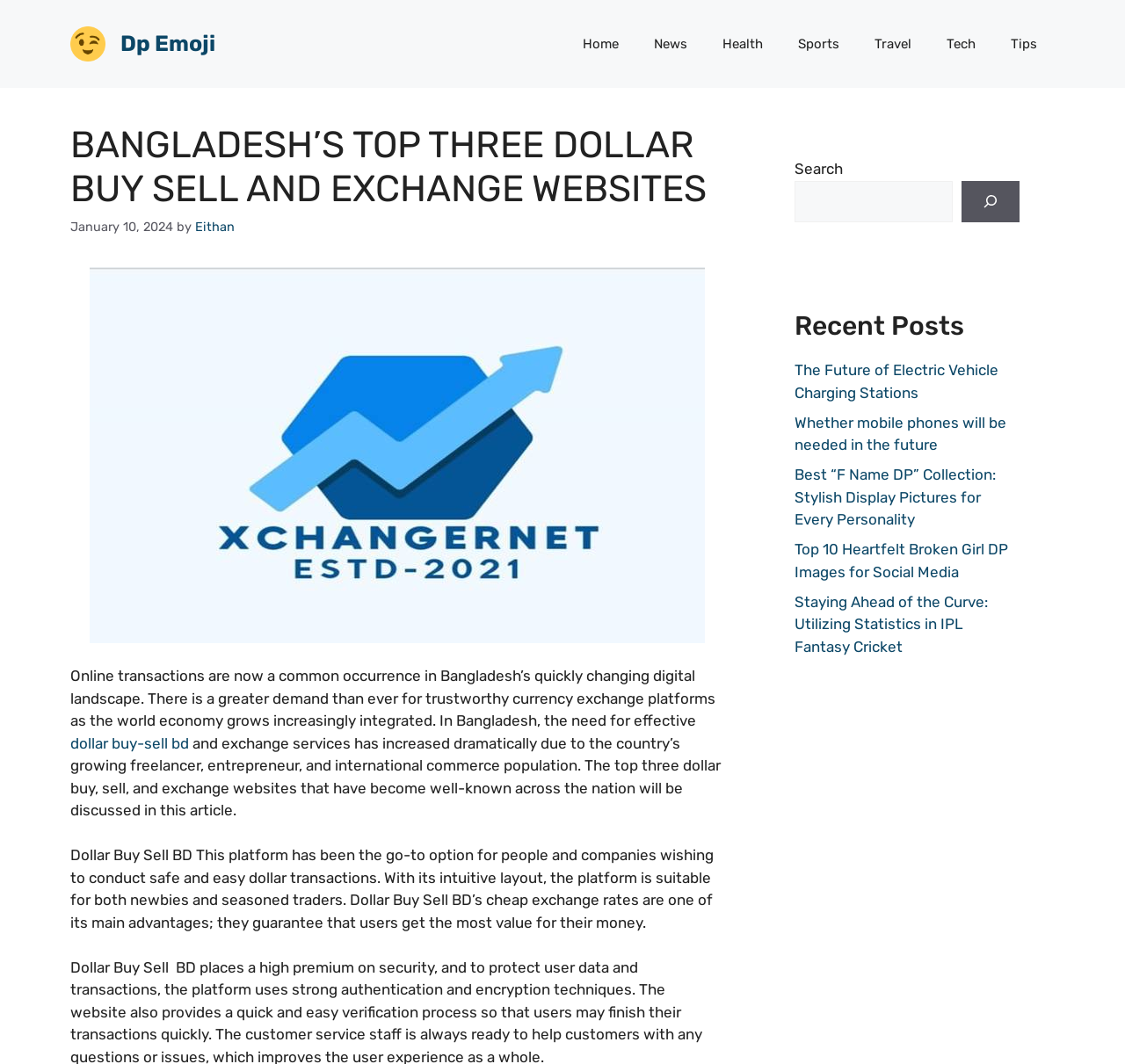Please mark the bounding box coordinates of the area that should be clicked to carry out the instruction: "Read the article about 'Dollar Buy Sell BD'".

[0.062, 0.795, 0.634, 0.875]